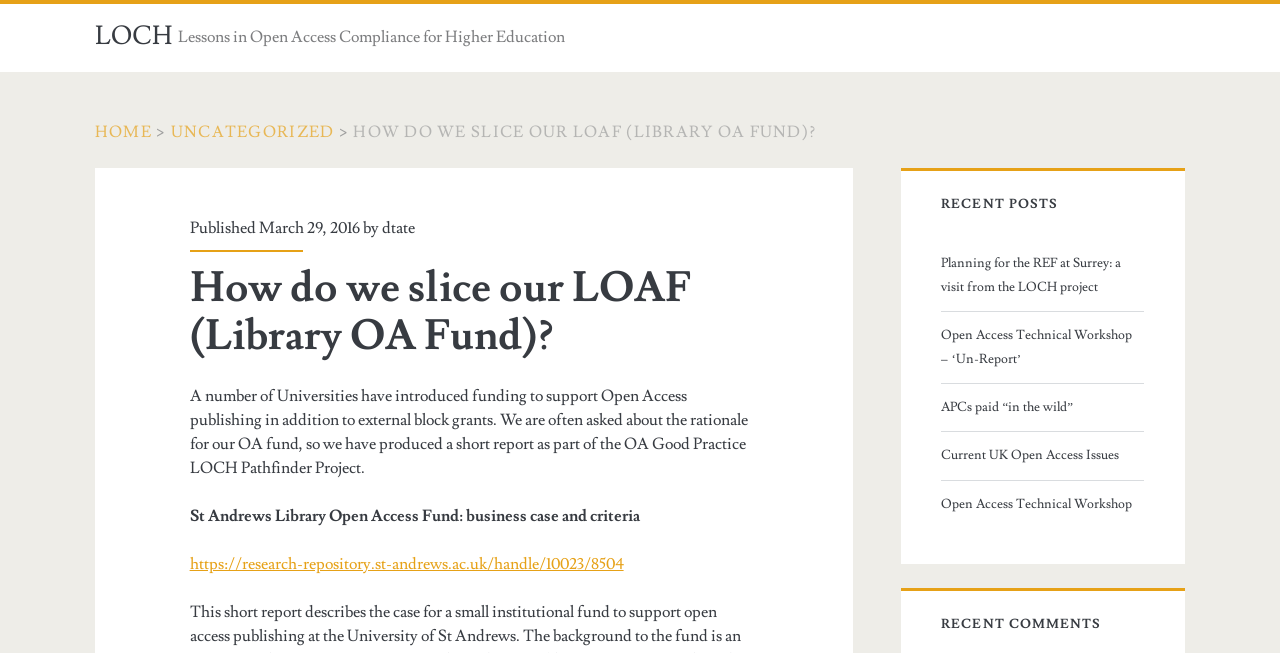What is the name of the library?
Relying on the image, give a concise answer in one word or a brief phrase.

St Andrews Library